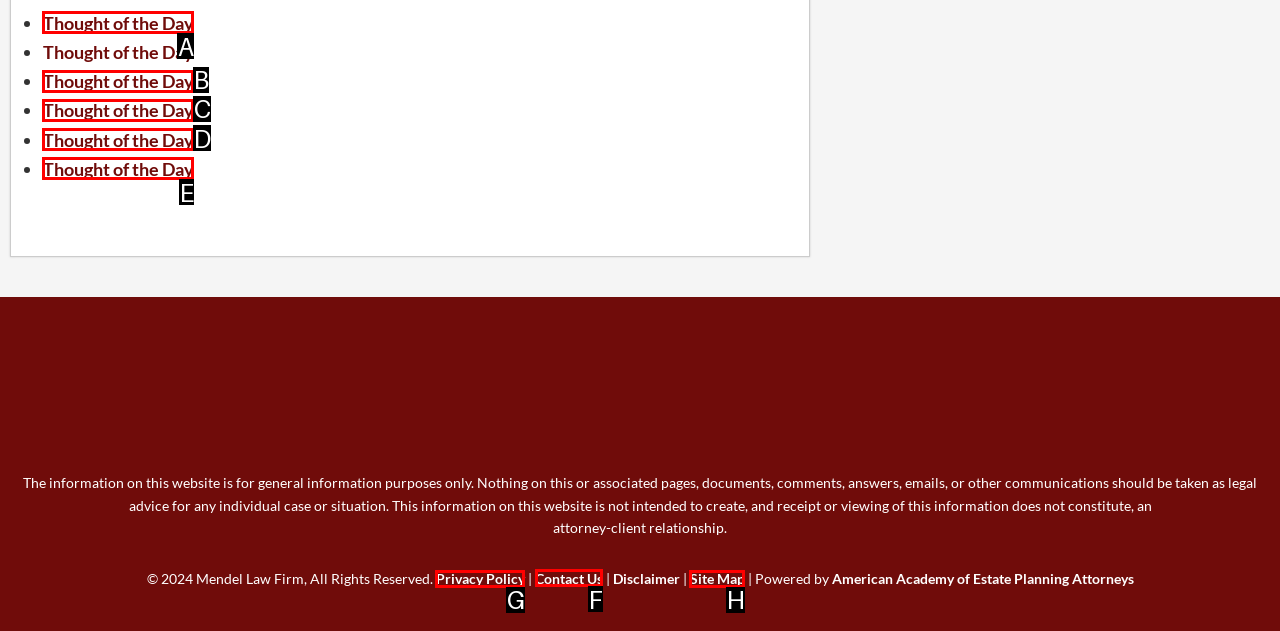Determine which HTML element to click to execute the following task: Contact Us Answer with the letter of the selected option.

F